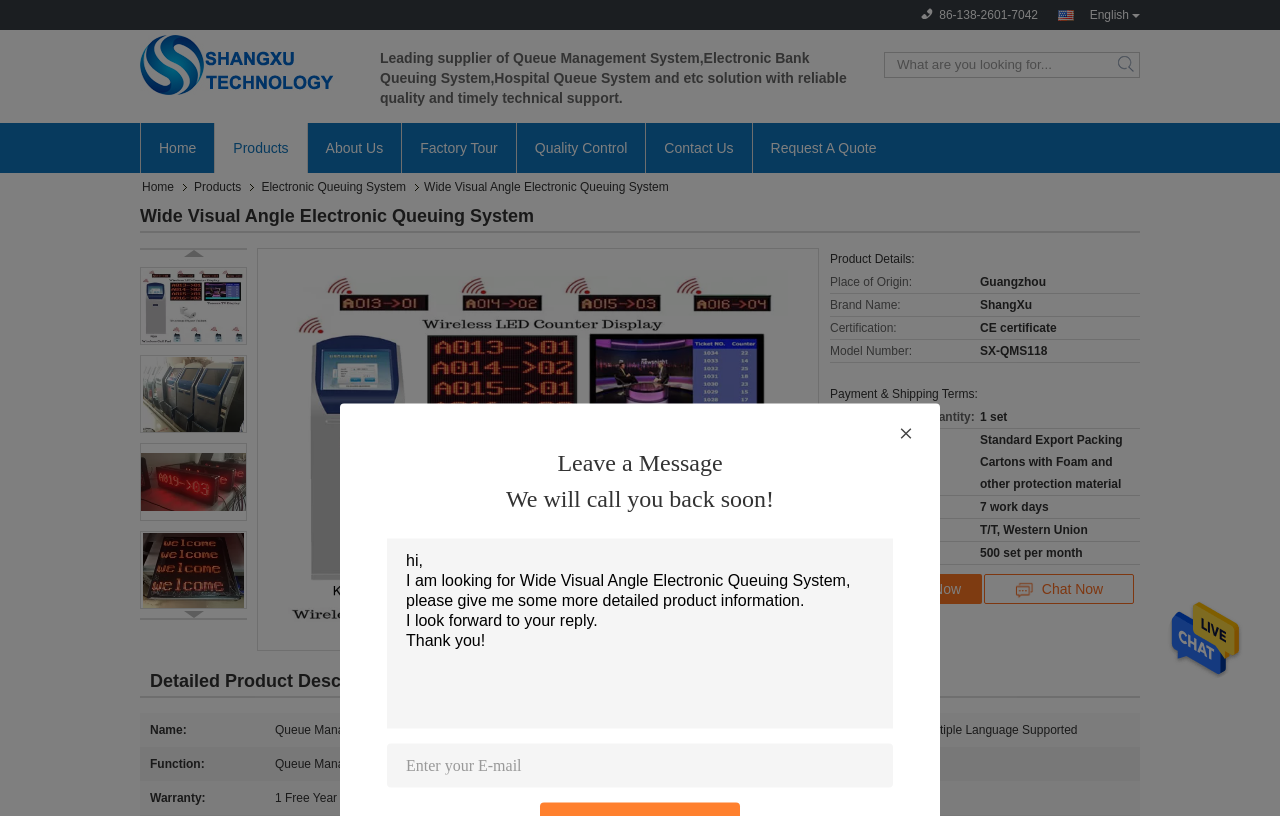What is the delivery time for the product?
Respond to the question with a well-detailed and thorough answer.

I found the delivery time by looking at the table with the payment and shipping terms, where the 'Delivery Time' is listed as '7 work days'.